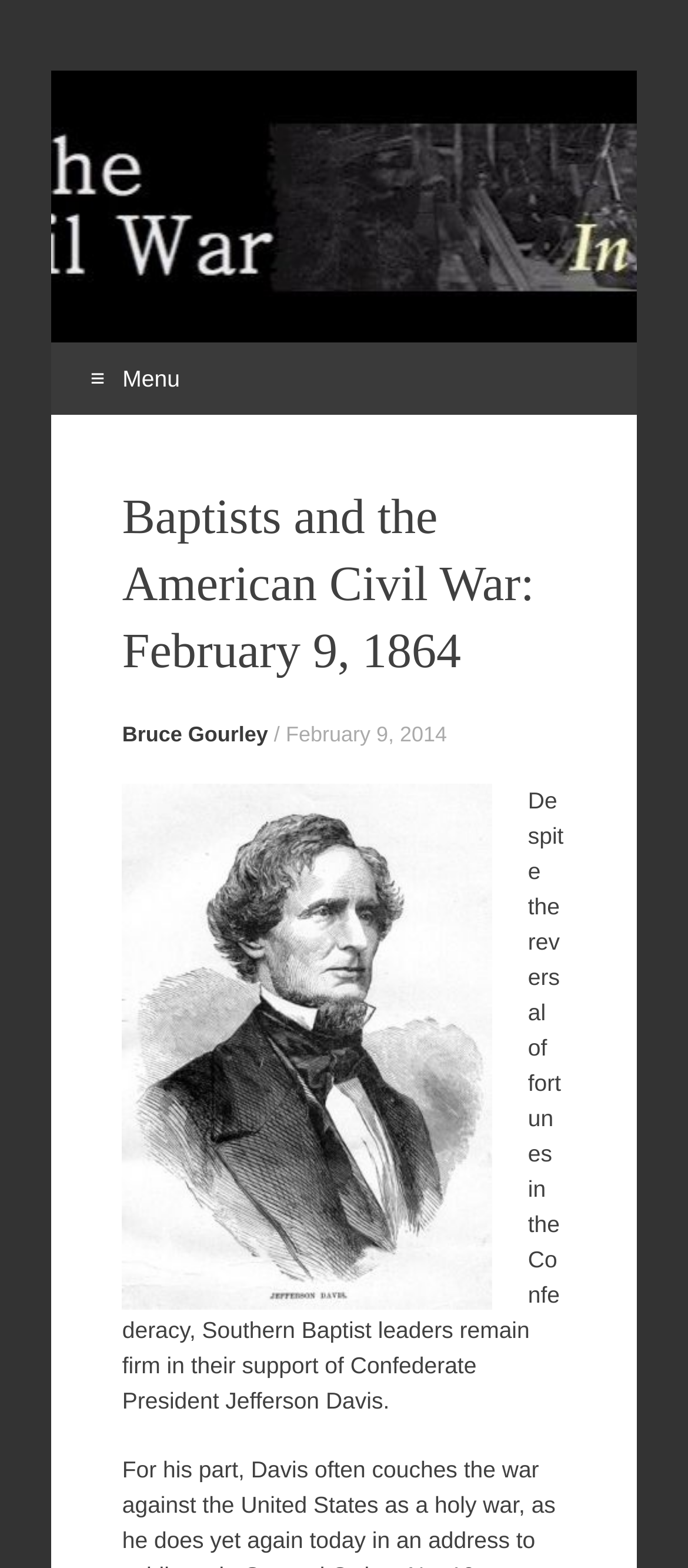Give a complete and precise description of the webpage's appearance.

The webpage is about Baptists and the American Civil War, specifically focusing on February 9, 1864. At the top left of the page, there is a menu heading labeled "≡Menu". Below the menu, there is a link to "Skip to content". 

The main content of the page is headed by a title "Baptists and the American Civil War: February 9, 1864", which is positioned at the top center of the page. The author of the content, "Bruce Gourley", is credited below the title, followed by the date "February 9, 2014". 

To the right of the title, there is an image of Jefferson Davis, the Confederate President. Below the title and the image, there is a paragraph of text that discusses the support of Southern Baptist leaders for Jefferson Davis despite the Confederacy's reversal of fortunes.